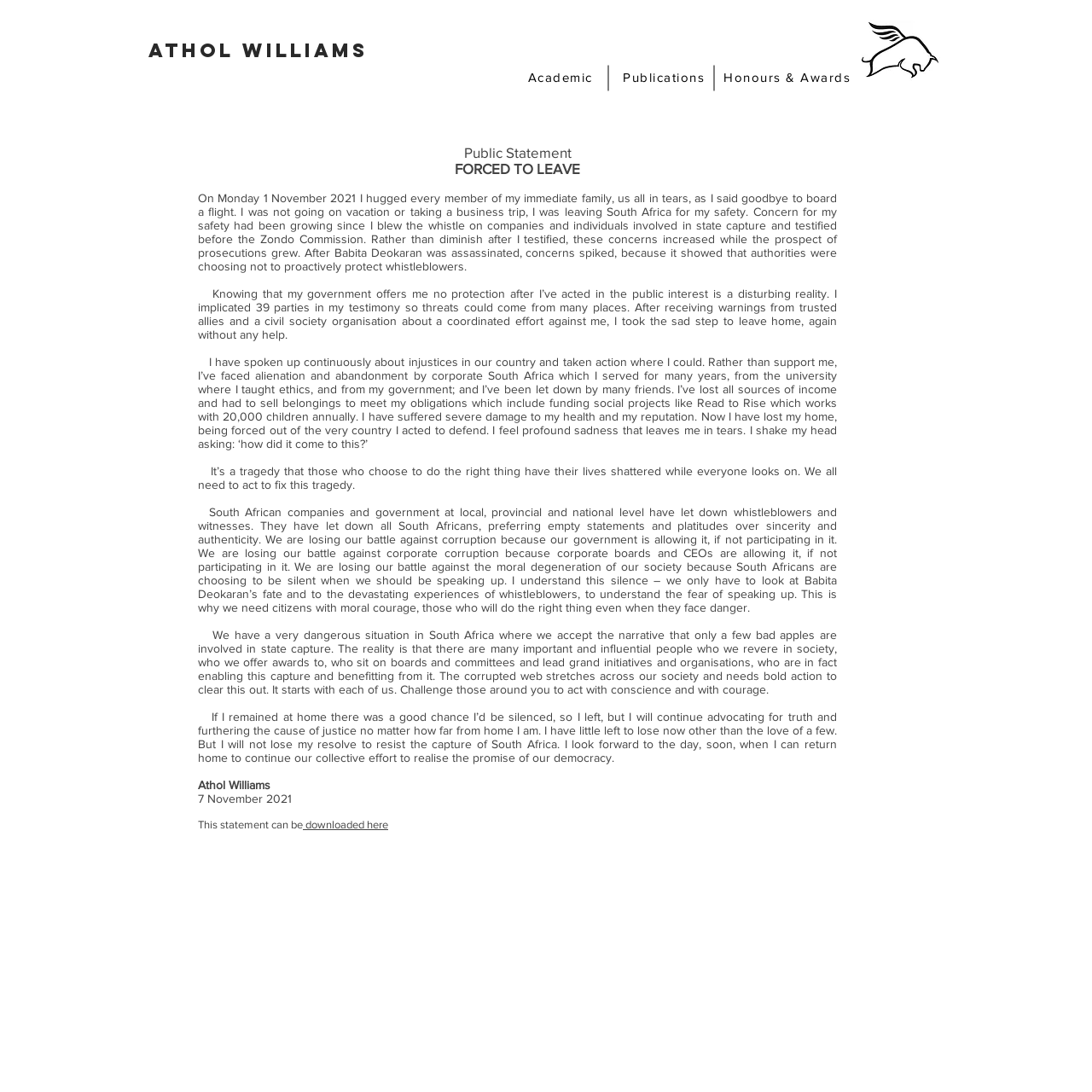Provide the bounding box coordinates, formatted as (top-left x, top-left y, bottom-right x, bottom-right y), with all values being floating point numbers between 0 and 1. Identify the bounding box of the UI element that matches the description: downloaded here

[0.277, 0.749, 0.355, 0.761]